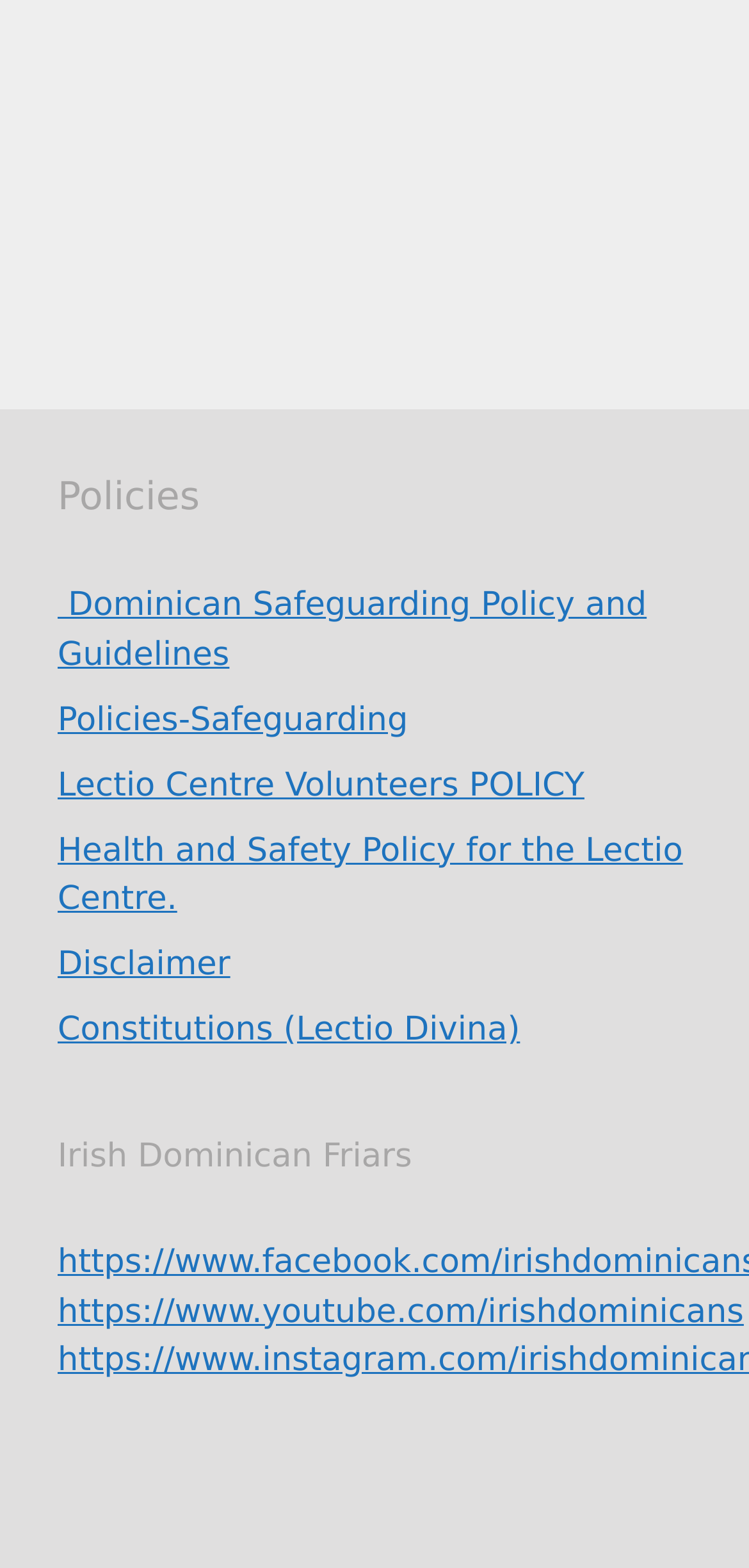Answer this question using a single word or a brief phrase:
What is the text above the YouTube link?

Irish Dominican Friars